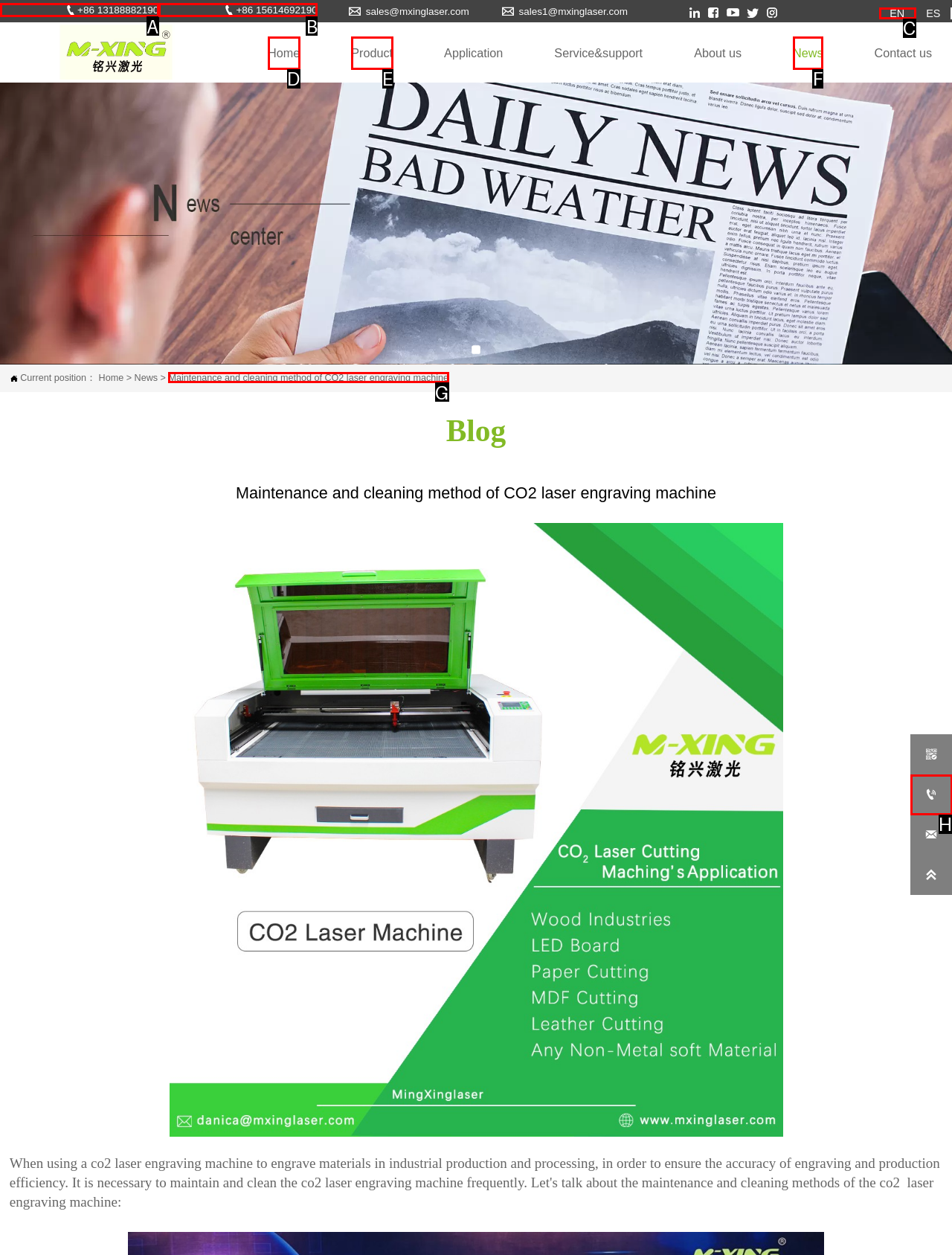Identify the HTML element to select in order to accomplish the following task: Switch to English
Reply with the letter of the chosen option from the given choices directly.

C